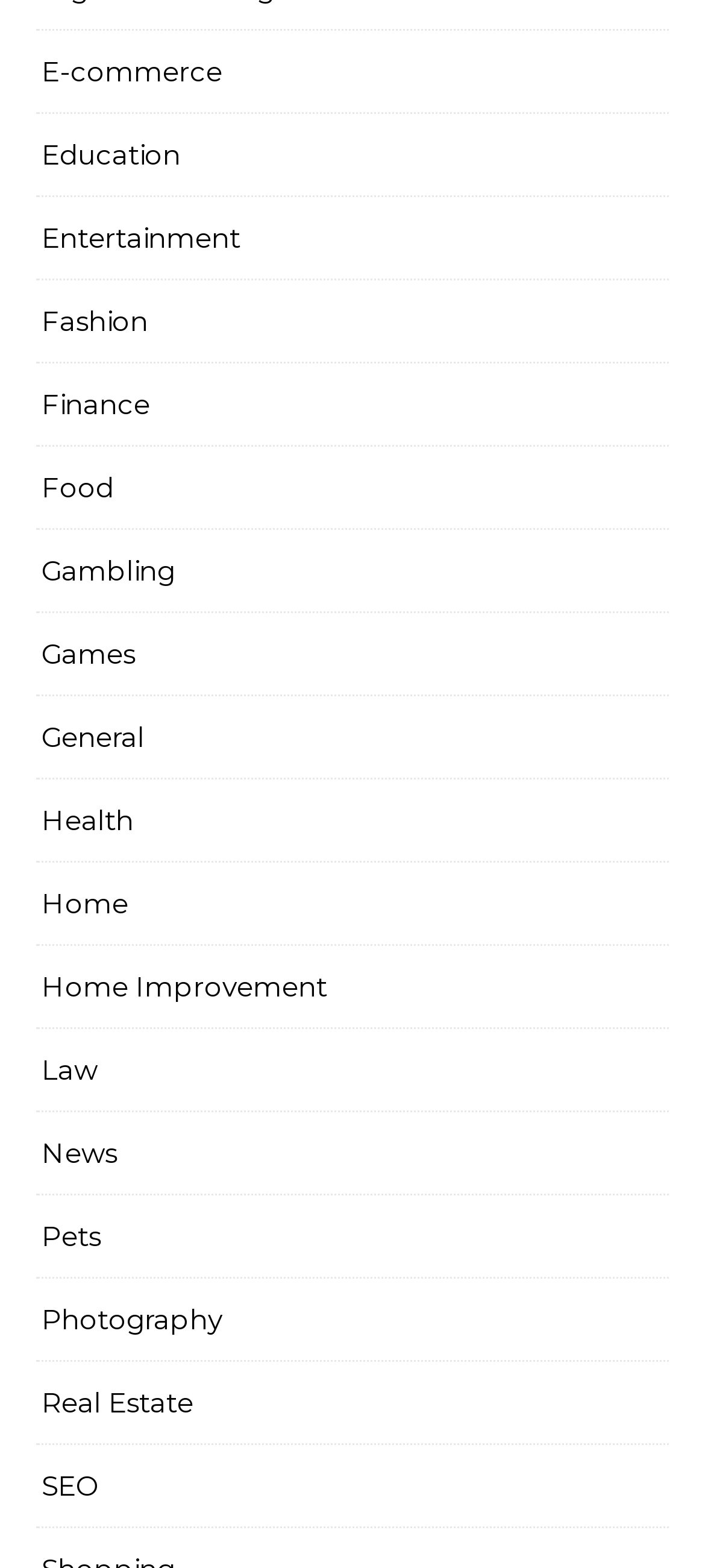Please identify the bounding box coordinates of the element I should click to complete this instruction: 'Visit Health'. The coordinates should be given as four float numbers between 0 and 1, like this: [left, top, right, bottom].

[0.059, 0.498, 0.19, 0.549]